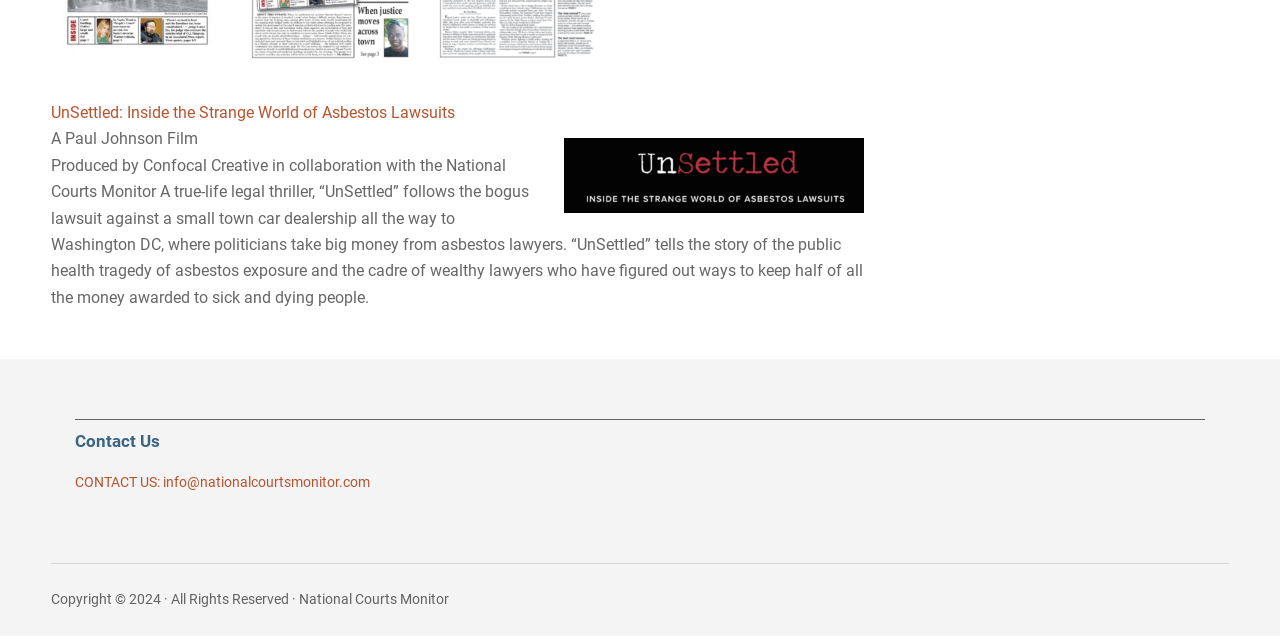Locate the UI element described as follows: "CONTACT US: info@nationalcourtsmonitor.com". Return the bounding box coordinates as four float numbers between 0 and 1 in the order [left, top, right, bottom].

[0.059, 0.741, 0.289, 0.767]